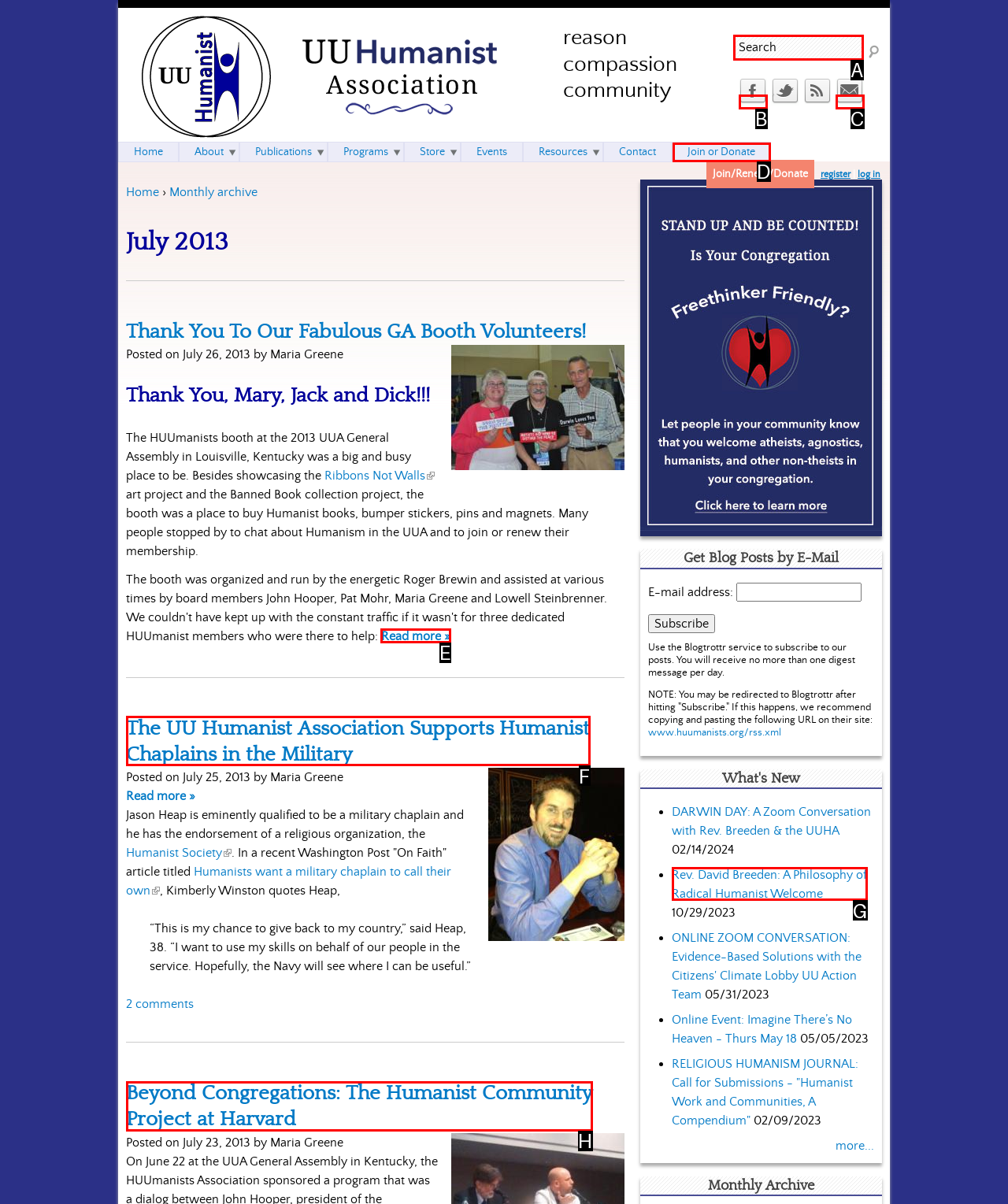Which UI element should you click on to achieve the following task: Search for something? Provide the letter of the correct option.

None